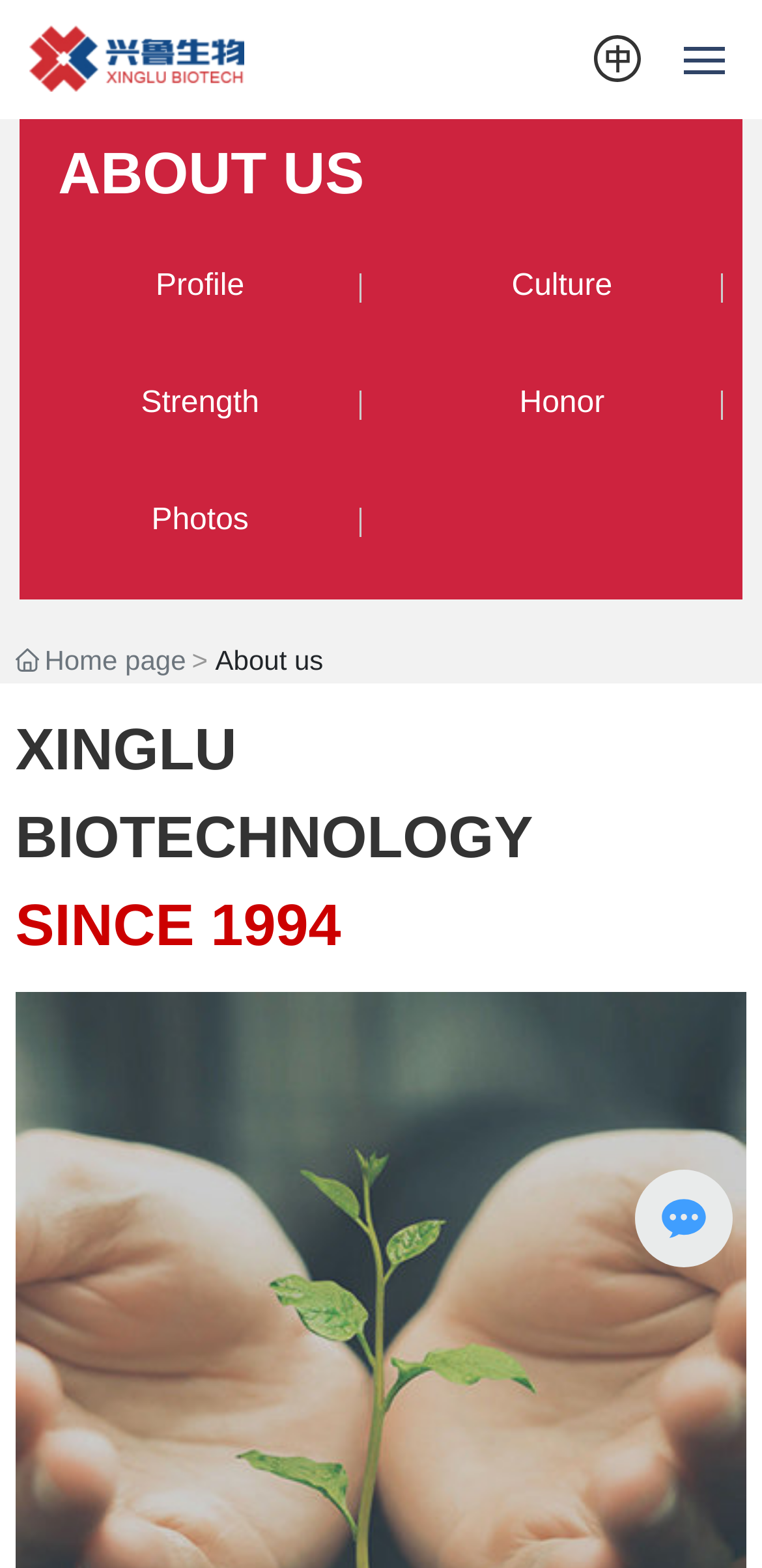Predict the bounding box of the UI element that fits this description: "Contact Us".

[0.051, 0.425, 0.949, 0.452]